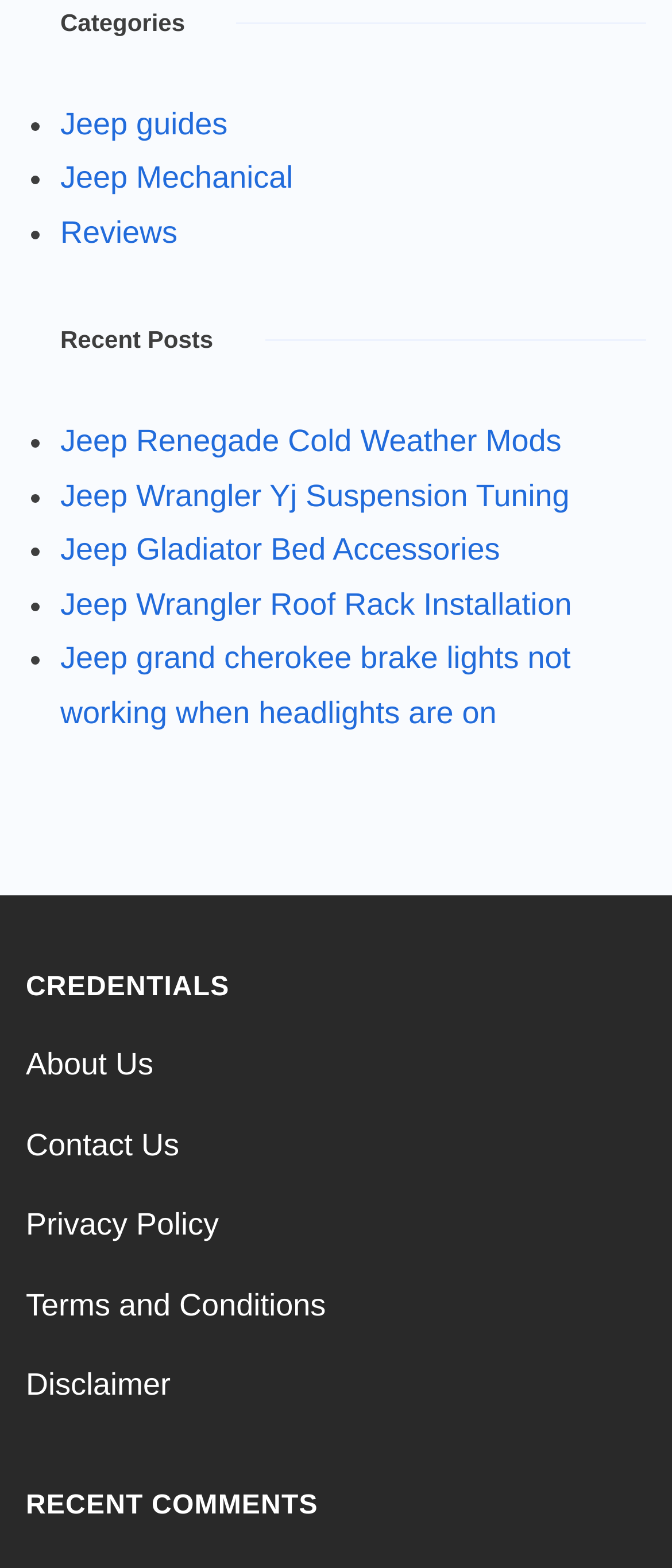Determine the bounding box coordinates of the region to click in order to accomplish the following instruction: "Search for something". Provide the coordinates as four float numbers between 0 and 1, specifically [left, top, right, bottom].

None